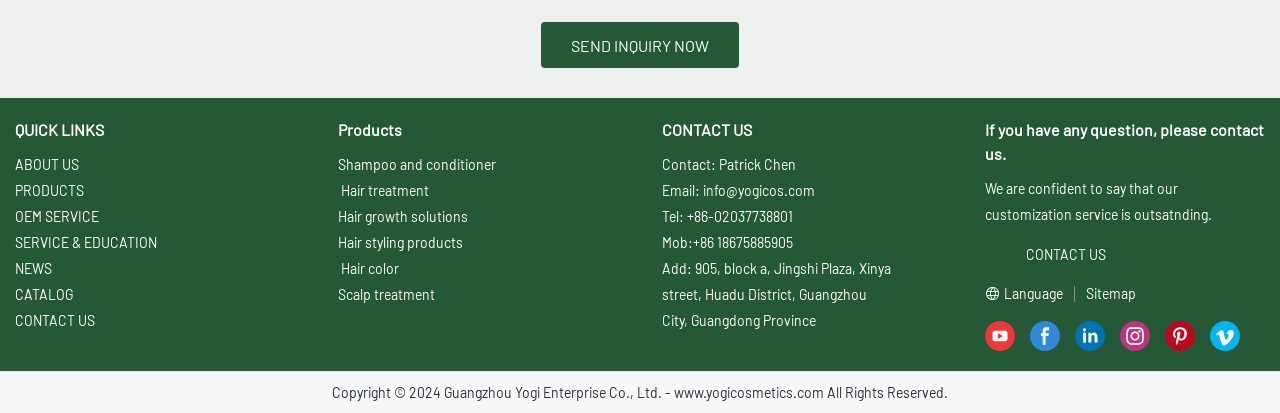From the given element description: "Shampoo and conditioner", find the bounding box for the UI element. Provide the coordinates as four float numbers between 0 and 1, in the order [left, top, right, bottom].

[0.264, 0.378, 0.388, 0.419]